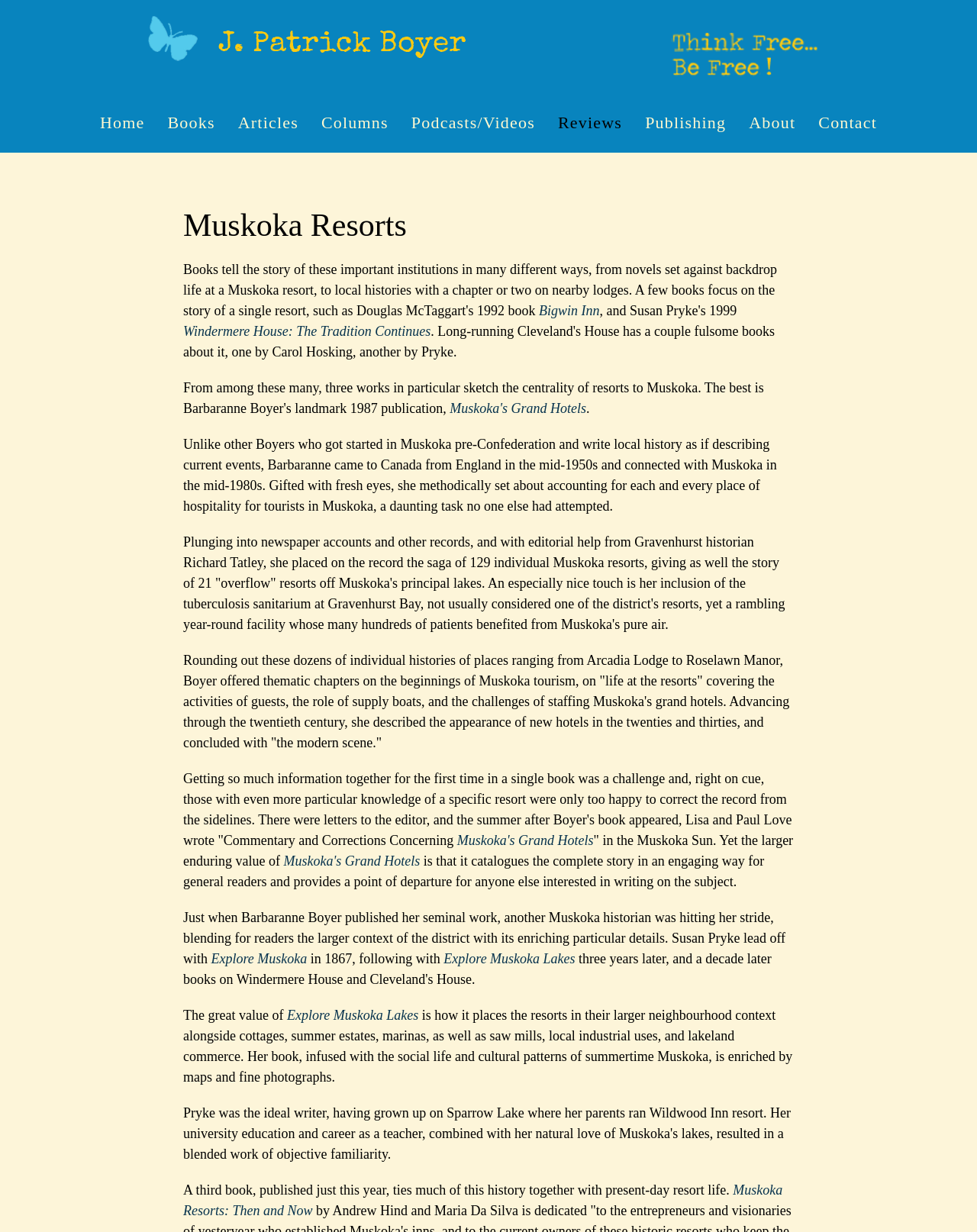Explain the webpage in detail.

This webpage is a blog by author and activist J. Patrick Boyer, focusing on politics and culture. At the top, there is a navigation menu with 9 links: Home, Books, Articles, Columns, Podcasts/Videos, Reviews, Publishing, About, and Contact. 

Below the navigation menu, there is a heading "Muskoka Resorts" in a prominent position. To the right of the heading, there is a link with no text. 

The main content of the webpage is a series of paragraphs discussing books about Muskoka resorts. The text is divided into 11 blocks, each describing a book or its author. The paragraphs are arranged vertically, with the first one starting from the top left and the last one ending at the bottom left. 

There are three book titles mentioned: "Windermere House: The Tradition Continues", "Explore Muskoka", and "Muskoka Resorts: Then and Now". The text also mentions the authors Barbaranne Boyer and Susan Pryke, and their contributions to the history of Muskoka resorts.